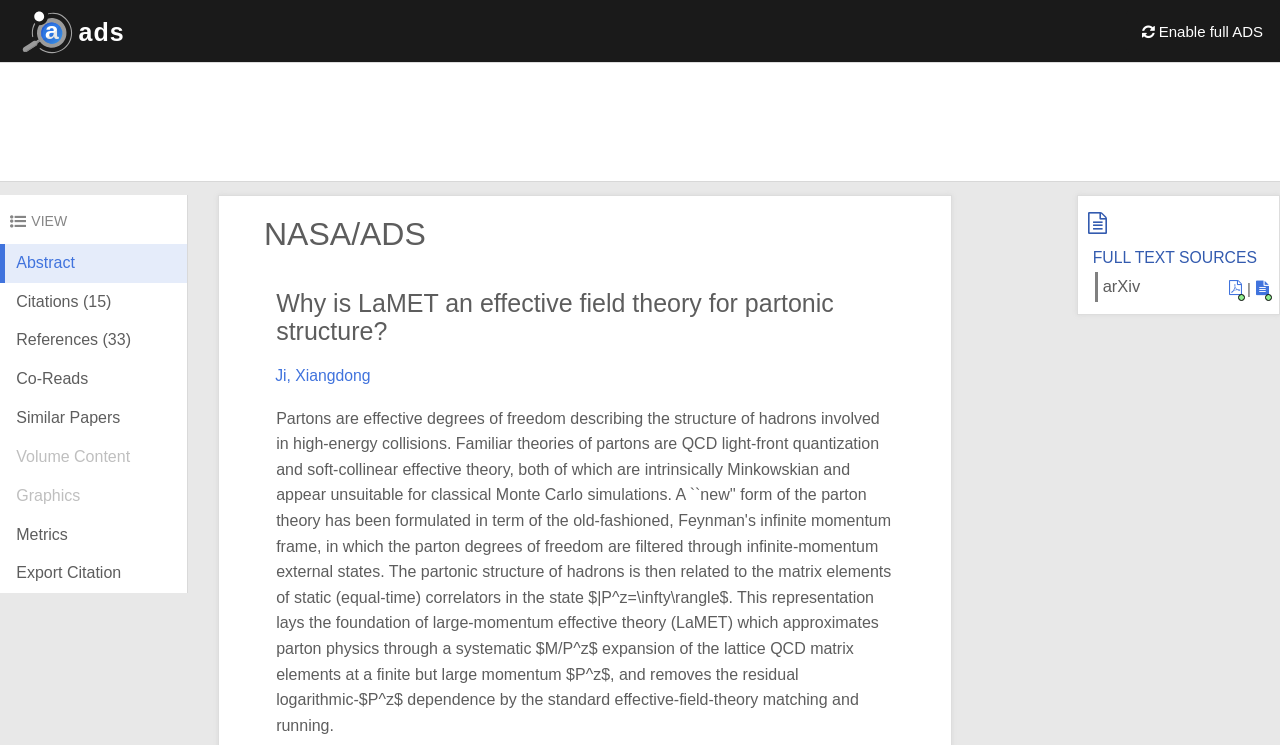Generate a comprehensive caption for the webpage you are viewing.

This webpage is about a scientific article titled "Why is LaMET an effective field theory for partonic structure?" from NASA/ADS. At the top left, there is a small text "Now on home page" and an "ads icon" image with a corresponding link. On the top right, there is a link to "Enable full ADS".

Below the top section, there are several links to navigate through the article, including "Abstract", "Citations (15)", "References (33)", "Co-Reads", "Similar Papers", and "Metrics". These links are aligned to the left side of the page.

In the main content area, there is a heading "Why is LaMET an effective field theory for partonic structure?" followed by the author's name "Ji, Xiangdong" and an "Abstract" heading. The abstract text is not provided in the accessibility tree, but it is likely to be a summary of the article.

On the right side of the page, there are several sections, including "Volume Content", "Graphics", and "FULL TEXT SOURCES" with a link to "arXiv". There are also two small links with no text content, separated by a vertical bar.

Overall, this webpage appears to be a scientific article page with various navigation links and sections to access different parts of the article.